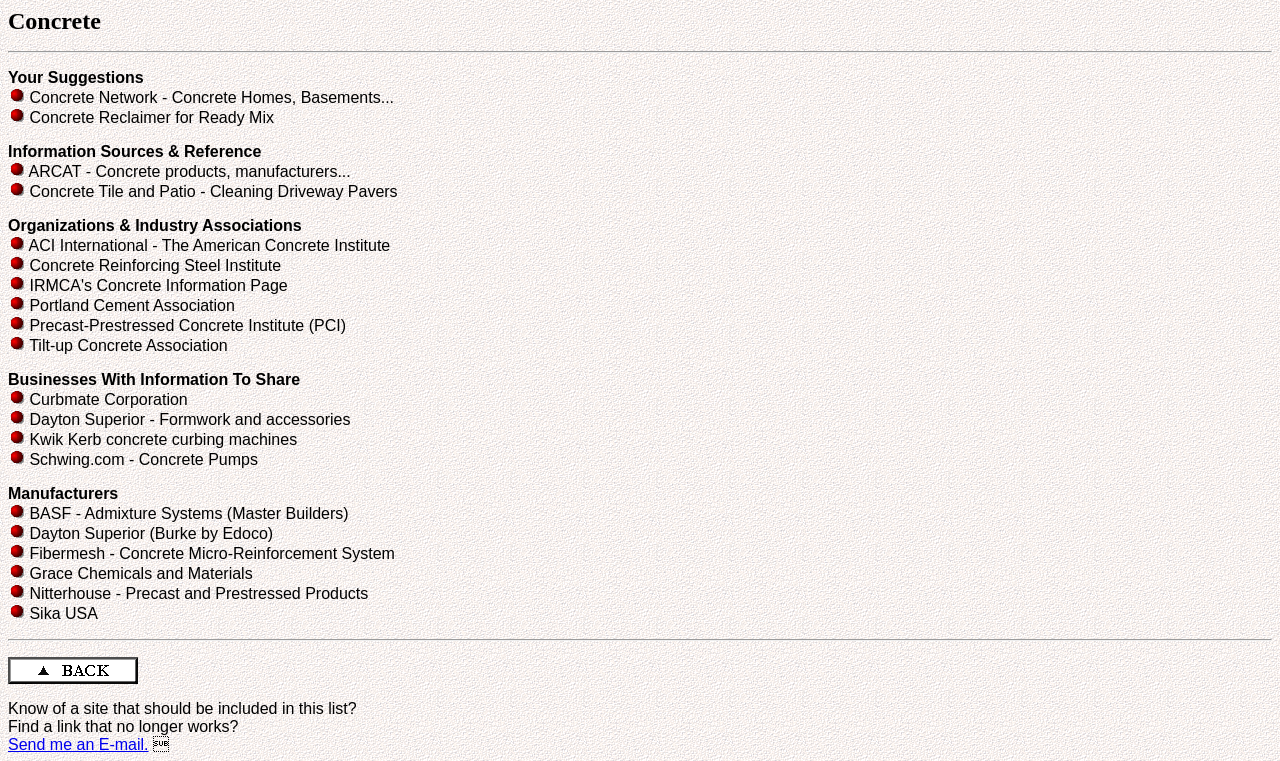What is the first organization listed under 'Organizations & Industry Associations'?
Please provide a single word or phrase in response based on the screenshot.

ACI International